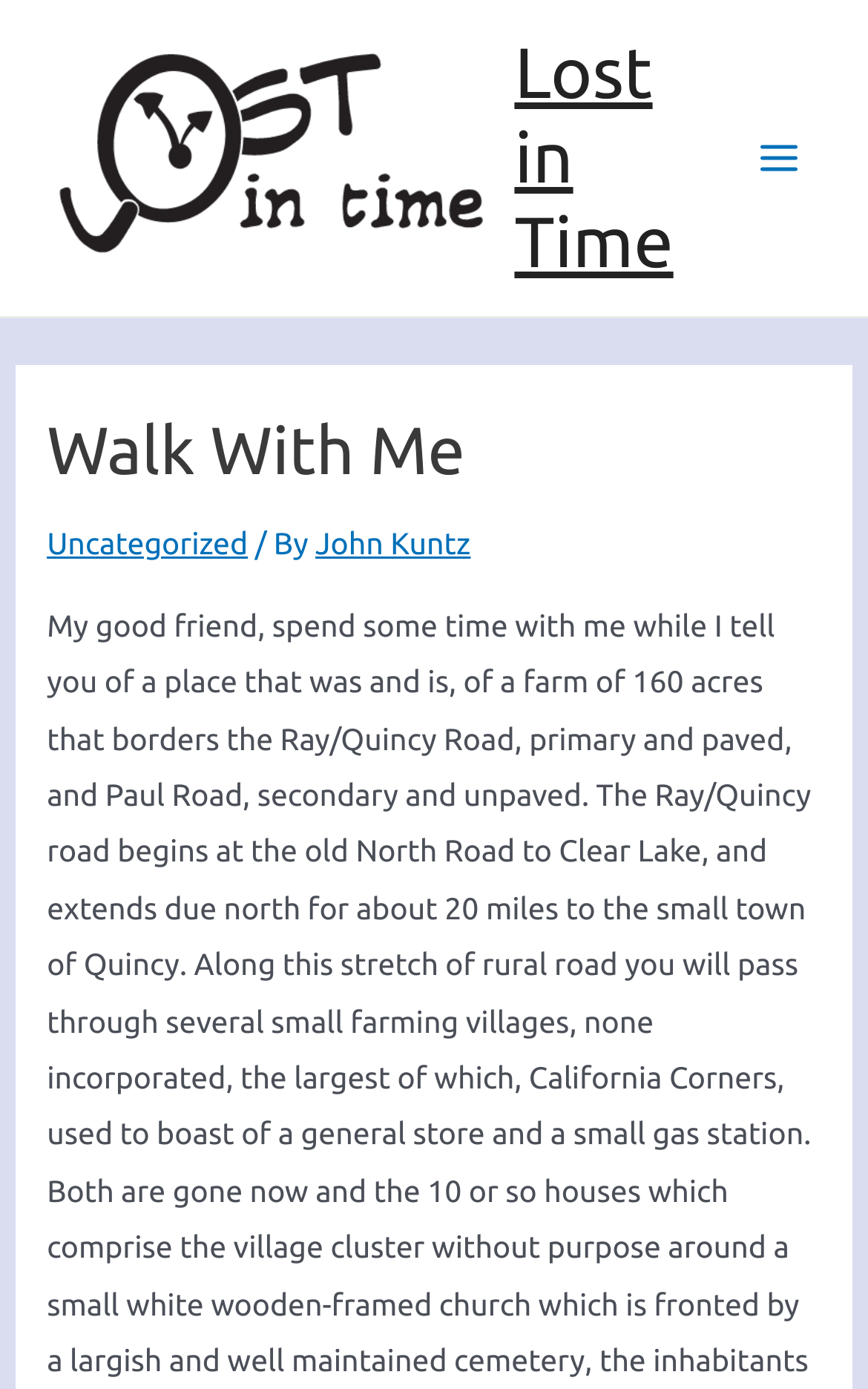Write a detailed summary of the webpage.

The webpage is titled "Walk With Me – Lost in Time" and features a prominent image with the same title, located at the top-left corner of the page. Below the image, there is a link with the same title, "Lost in Time". 

To the right of the image, there is another link with the same title, "Lost in Time". 

At the top-right corner of the page, there is a button labeled "Main Menu" with an accompanying image. When expanded, the menu displays a header section with the title "Walk With Me" in a prominent heading. 

Below the title, there are two links: "Uncategorized" and "John Kuntz", with a static text "/ By" in between.